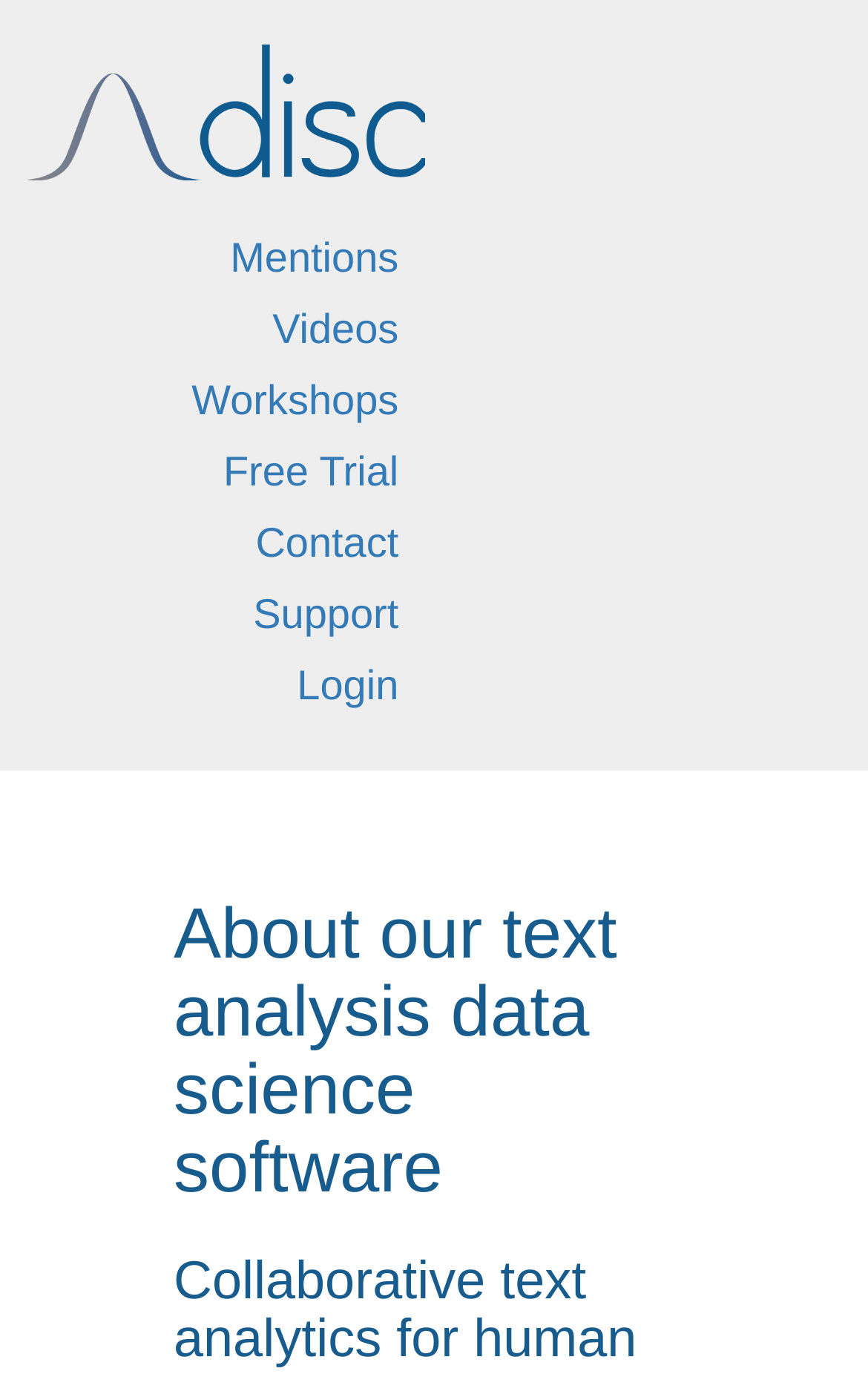Can you identify and provide the main heading of the webpage?

About our text analysis data science software